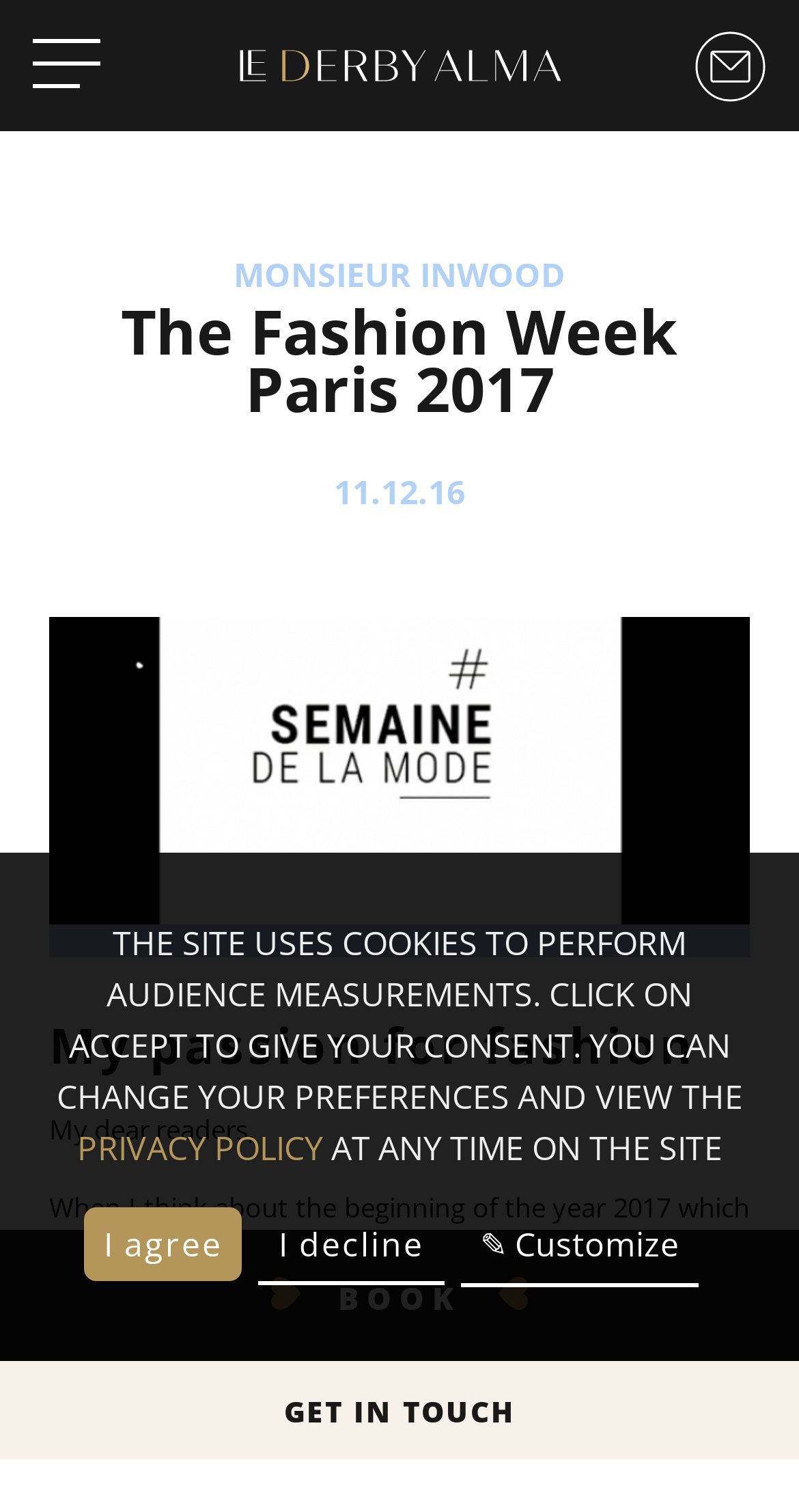Identify the bounding box coordinates for the element that needs to be clicked to fulfill this instruction: "View hotel location on Google Map". Provide the coordinates in the format of four float numbers between 0 and 1: [left, top, right, bottom].

[0.023, 0.043, 0.113, 0.091]